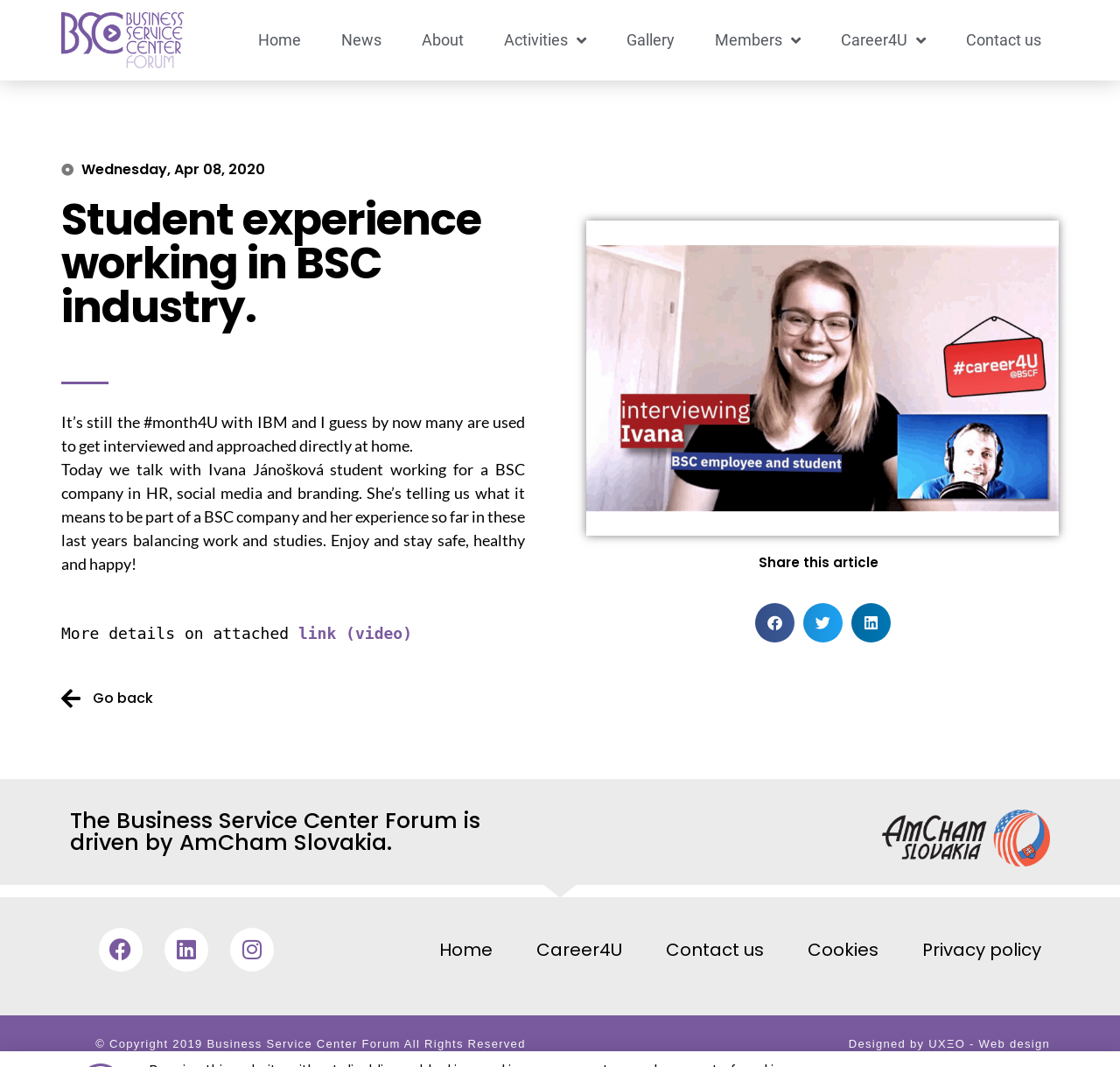Locate the bounding box coordinates of the clickable region necessary to complete the following instruction: "Read the article about student experience working in BSC industry". Provide the coordinates in the format of four float numbers between 0 and 1, i.e., [left, top, right, bottom].

[0.055, 0.185, 0.477, 0.308]